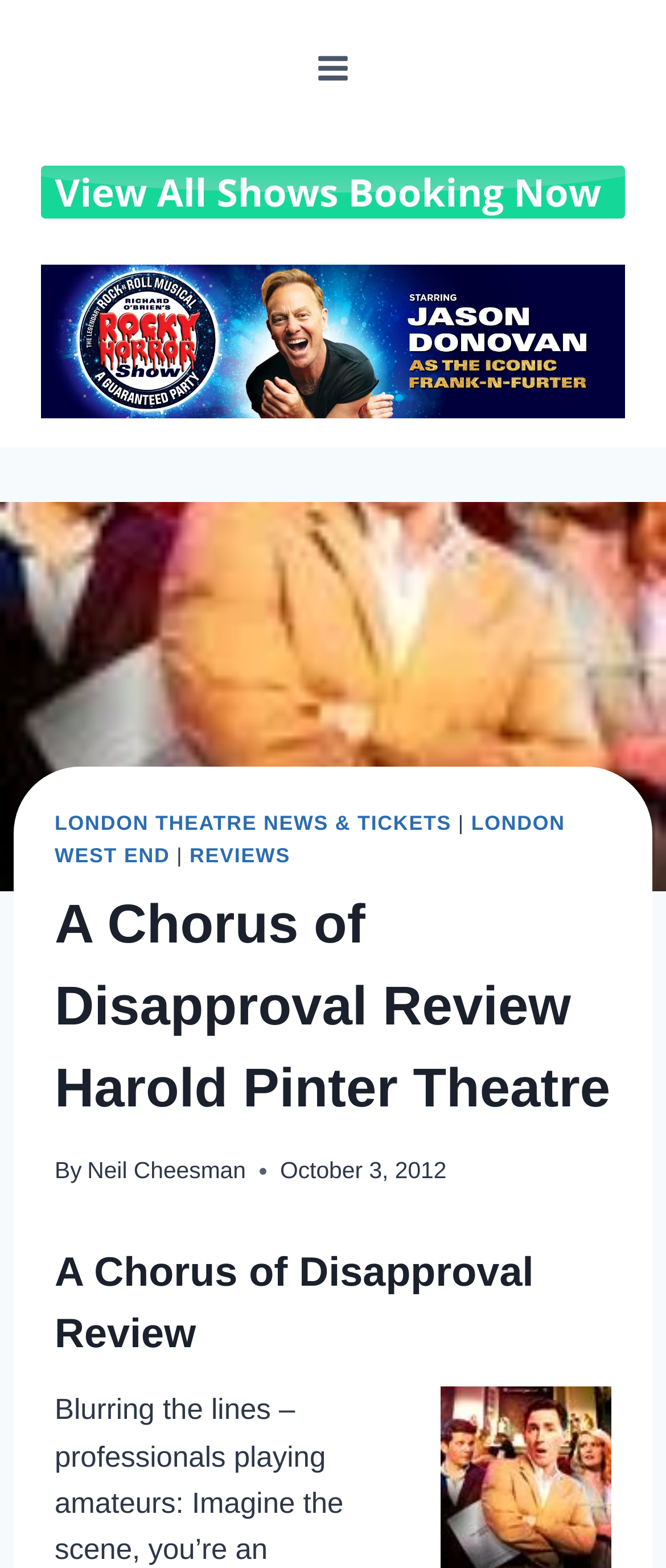Please answer the following question using a single word or phrase: 
What is the name of the theatre where the play is being performed?

Harold Pinter Theatre